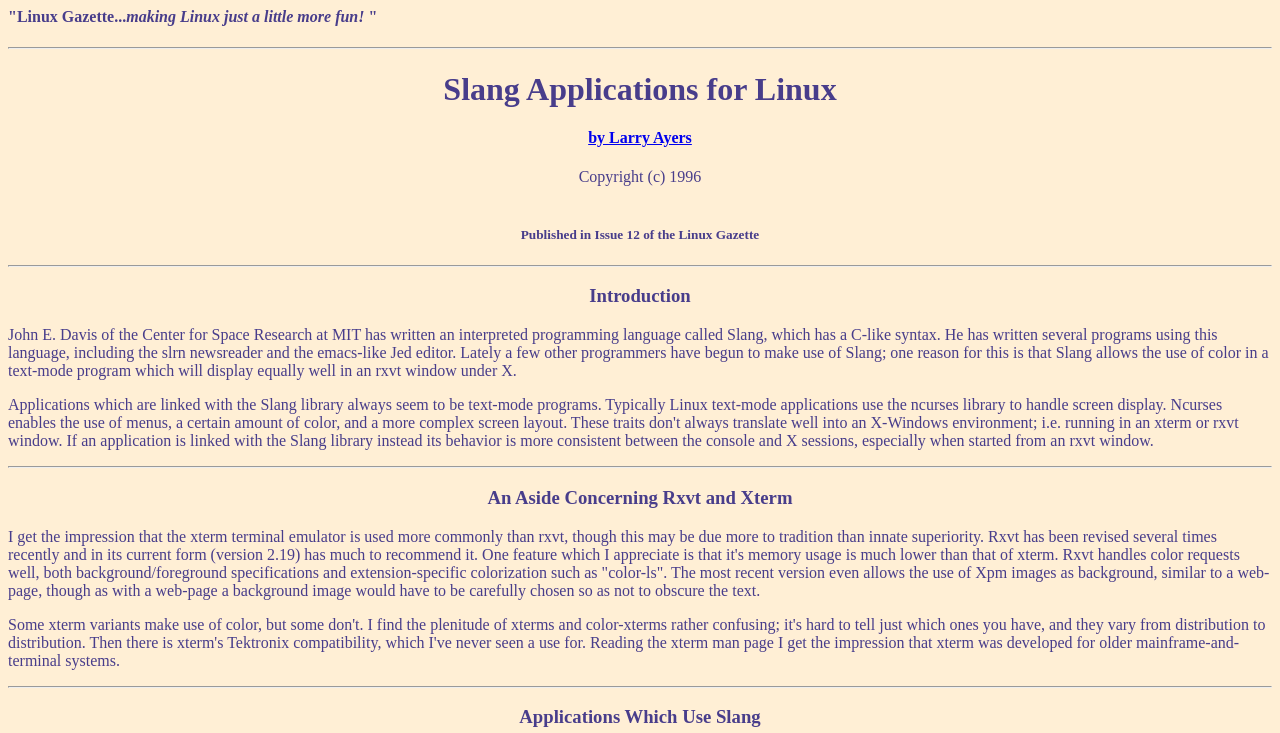How many separators are there in the webpage?
Look at the image and respond with a single word or a short phrase.

4